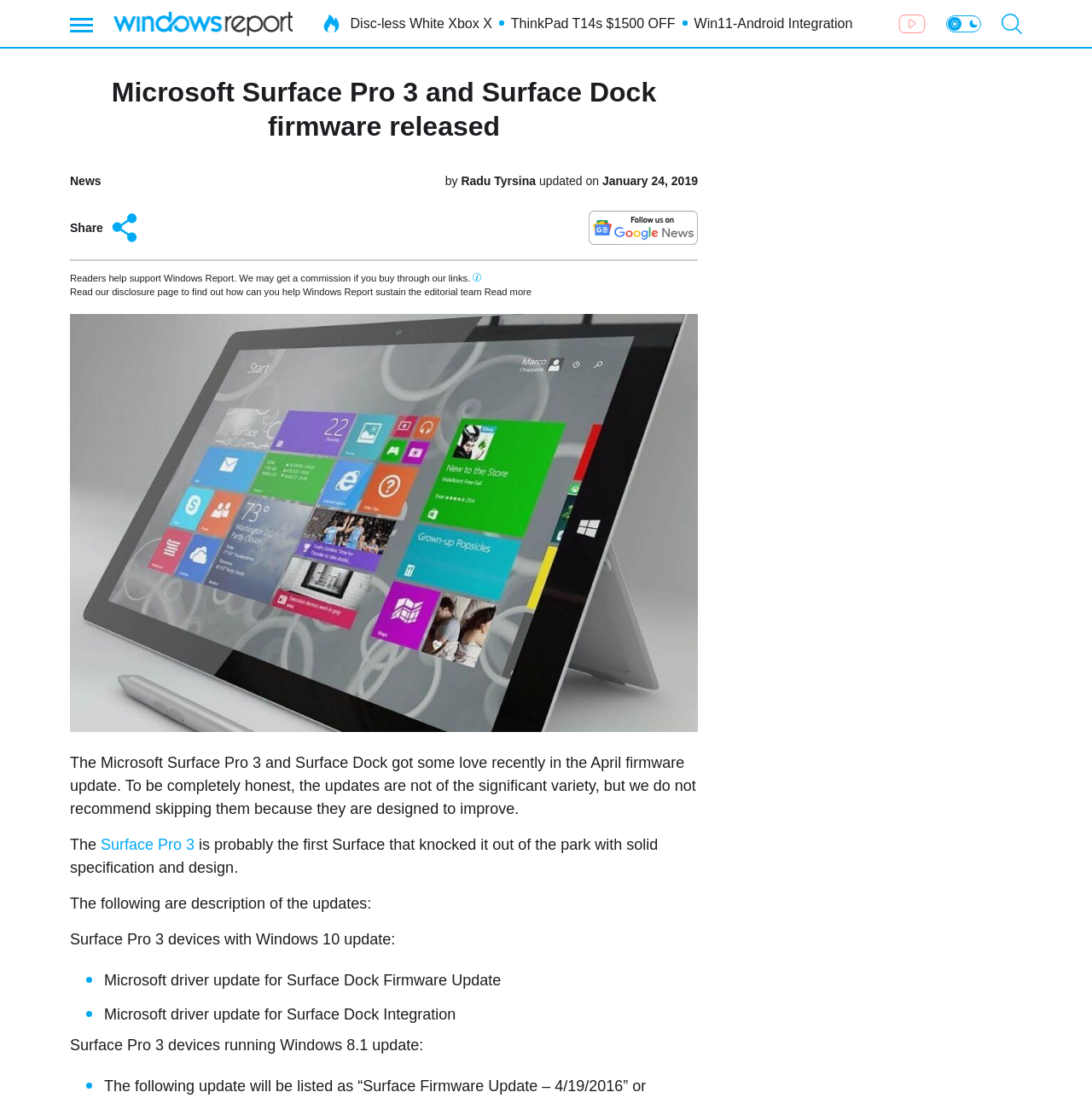Identify the bounding box coordinates of the specific part of the webpage to click to complete this instruction: "Visit the Surface Pro 3 page".

[0.092, 0.761, 0.178, 0.777]